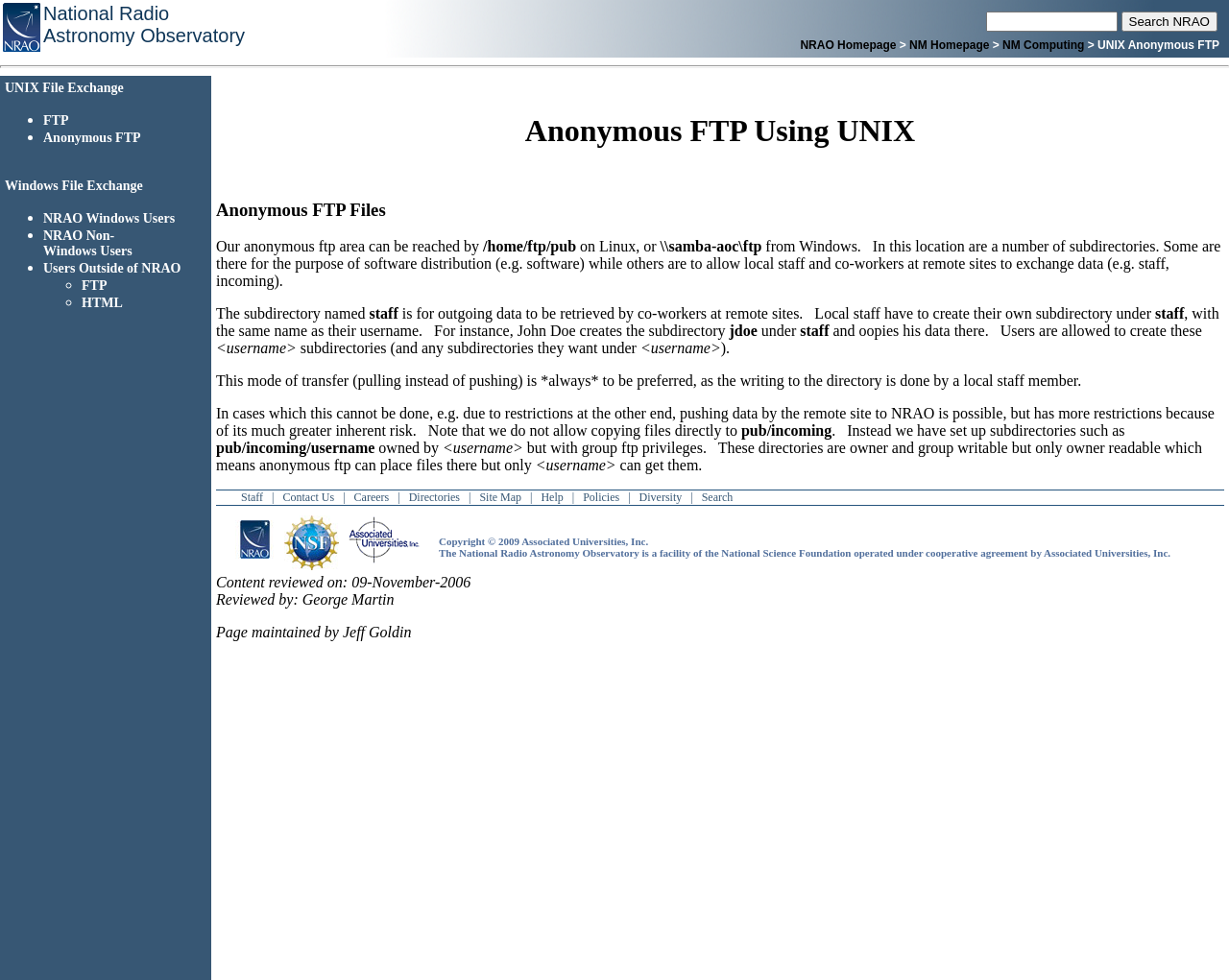Use a single word or phrase to answer the question:
Who operates the National Radio Astronomy Observatory?

Associated Universities, Inc.